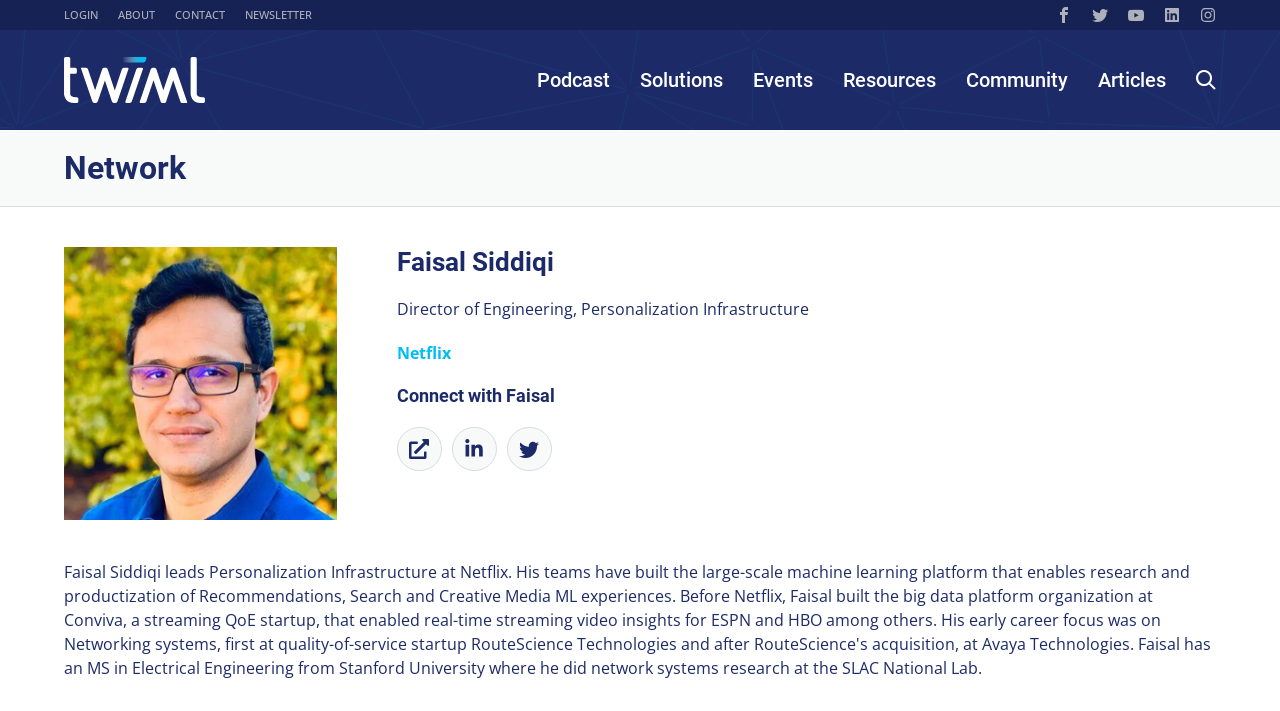From the details in the image, provide a thorough response to the question: What is Faisal Siddiqi's job title?

I found this information by looking at the static text element that describes Faisal Siddiqi's job title, which is 'Director of Engineering, Personalization Infrastructure' at Netflix.